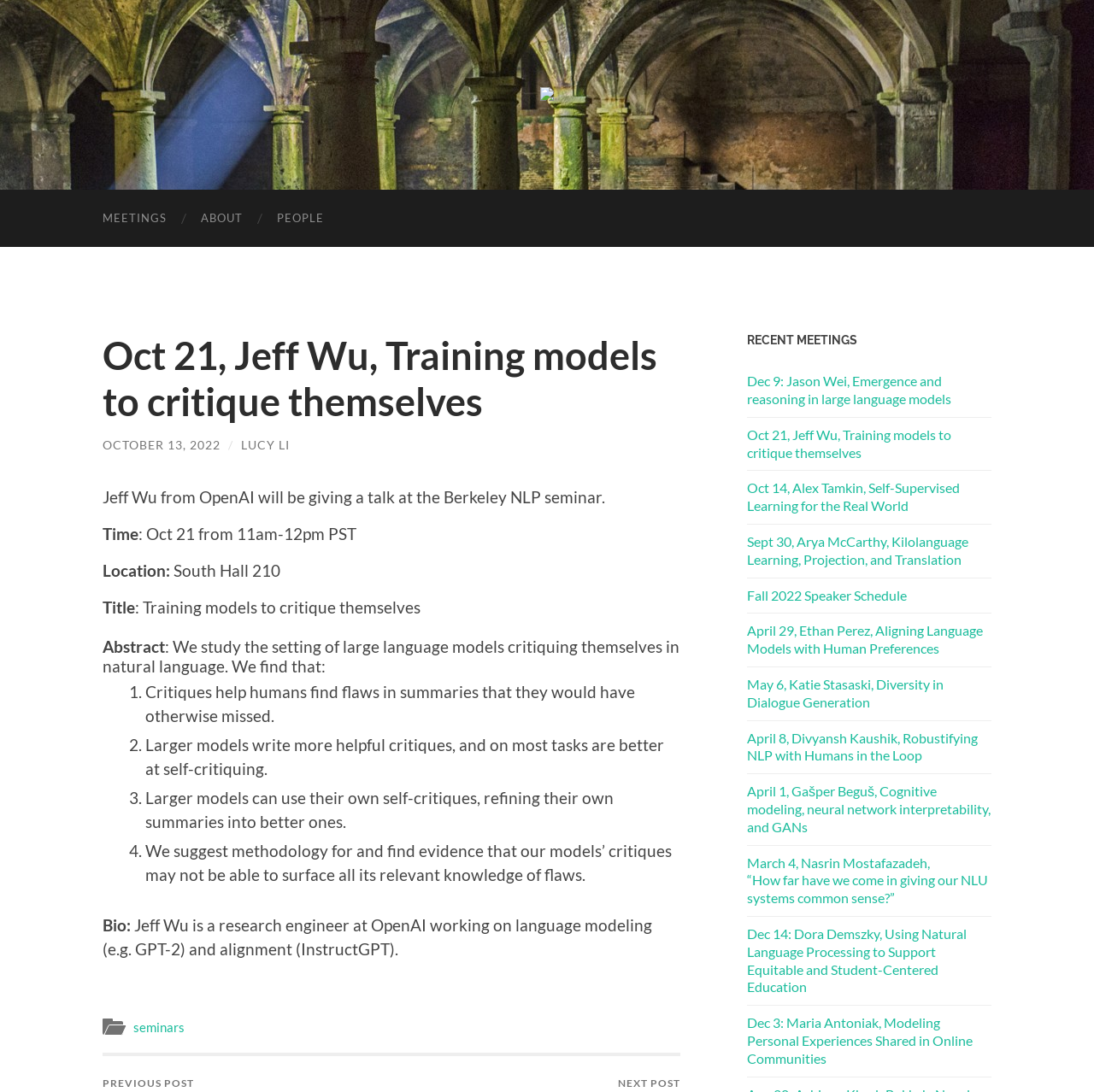Provide the bounding box coordinates for the UI element that is described as: "Fall 2022 Speaker Schedule".

[0.683, 0.537, 0.906, 0.554]